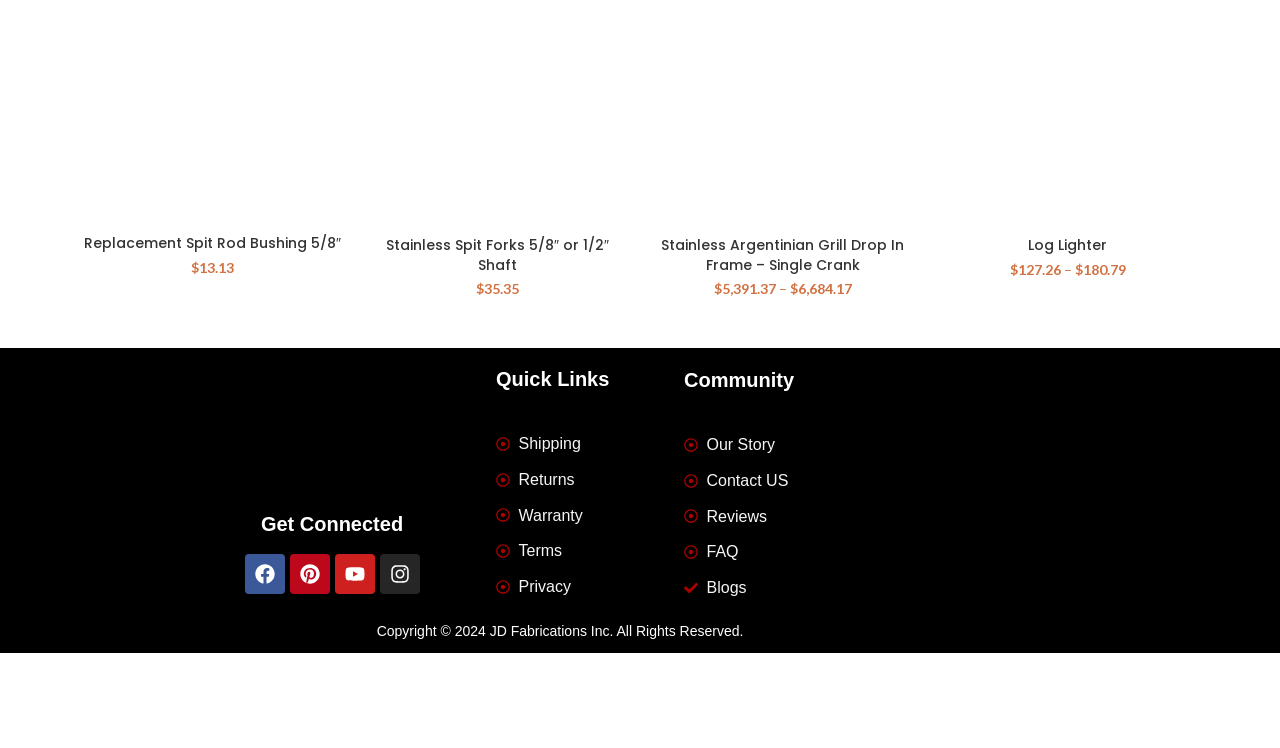Given the element description "Replacement Spit Rod Bushing 5/8″", identify the bounding box of the corresponding UI element.

[0.066, 0.312, 0.266, 0.339]